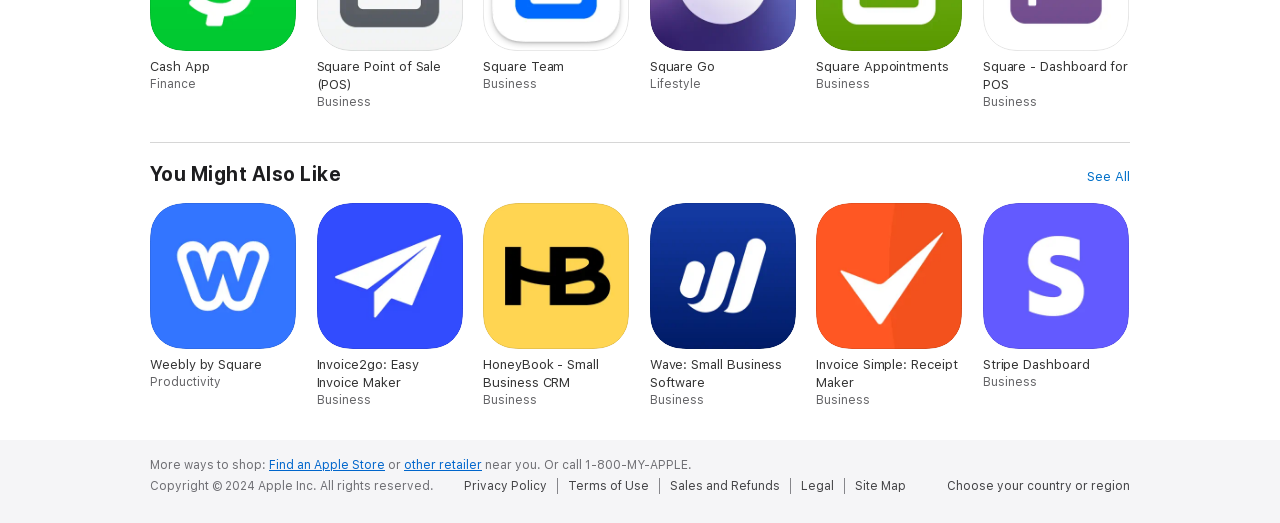What is the phone number to call for Apple support?
Provide a detailed answer to the question using information from the image.

I found a static text that says 'Or call 1-800-MY-APPLE.' which suggests that this is the phone number to call for Apple support.